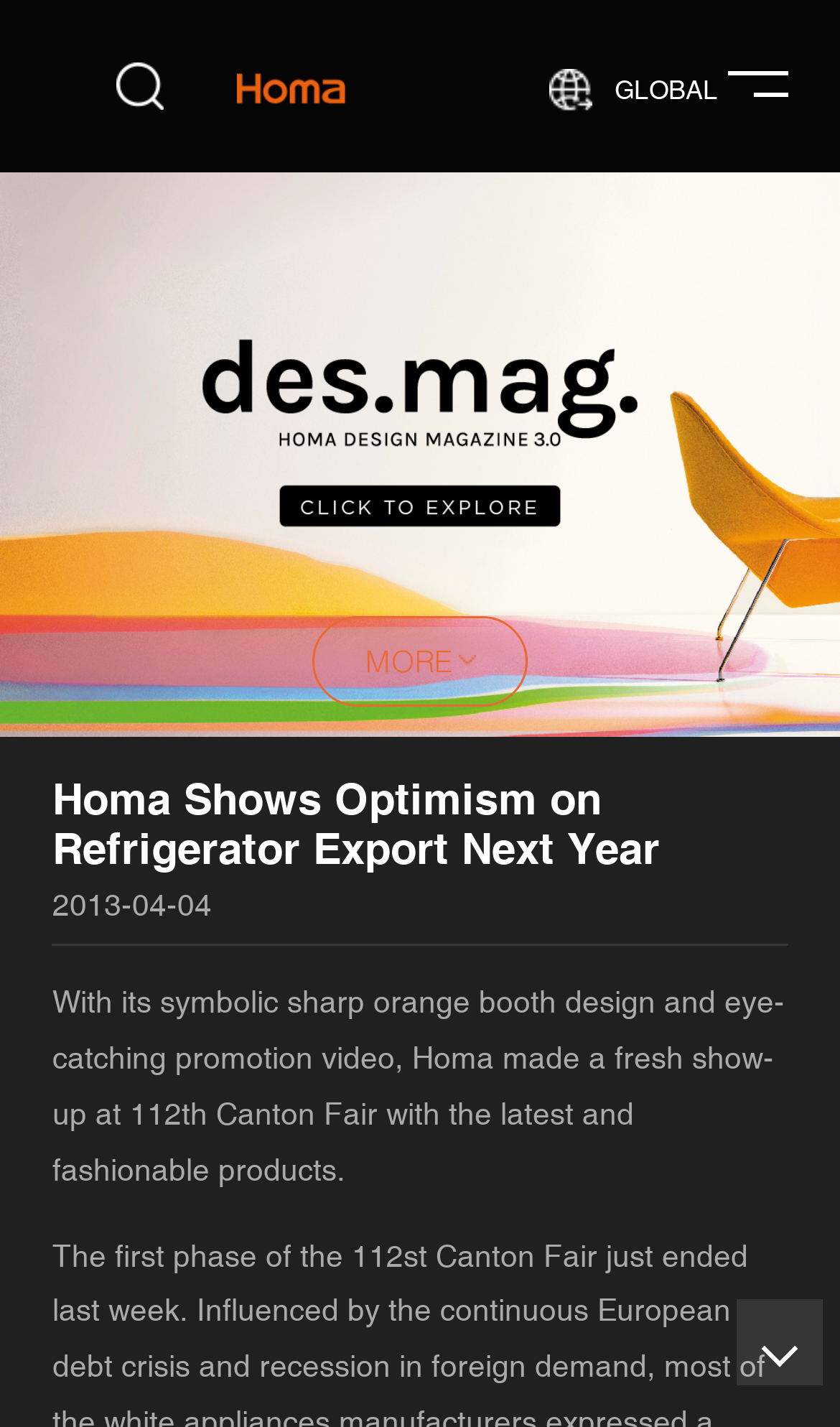What is the company showcasing at the Canton Fair?
Look at the image and provide a short answer using one word or a phrase.

latest and fashionable products